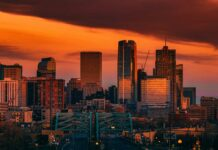Elaborate on the various elements present in the image.

This stunning image captures a vibrant city skyline at dusk, featuring a dramatic orange and purple sky that casts a warm glow over the buildings. The scene showcases a mix of modern skyscrapers, some shimmering in sunlight, while others are partially in shadow. In the foreground, architectural details and silhouettes of structures create a sense of depth and urban energy. This particular view may be tied to articles focusing on significant events or themes in contemporary society, such as political developments or community issues, reflecting the dynamic nature of urban life.